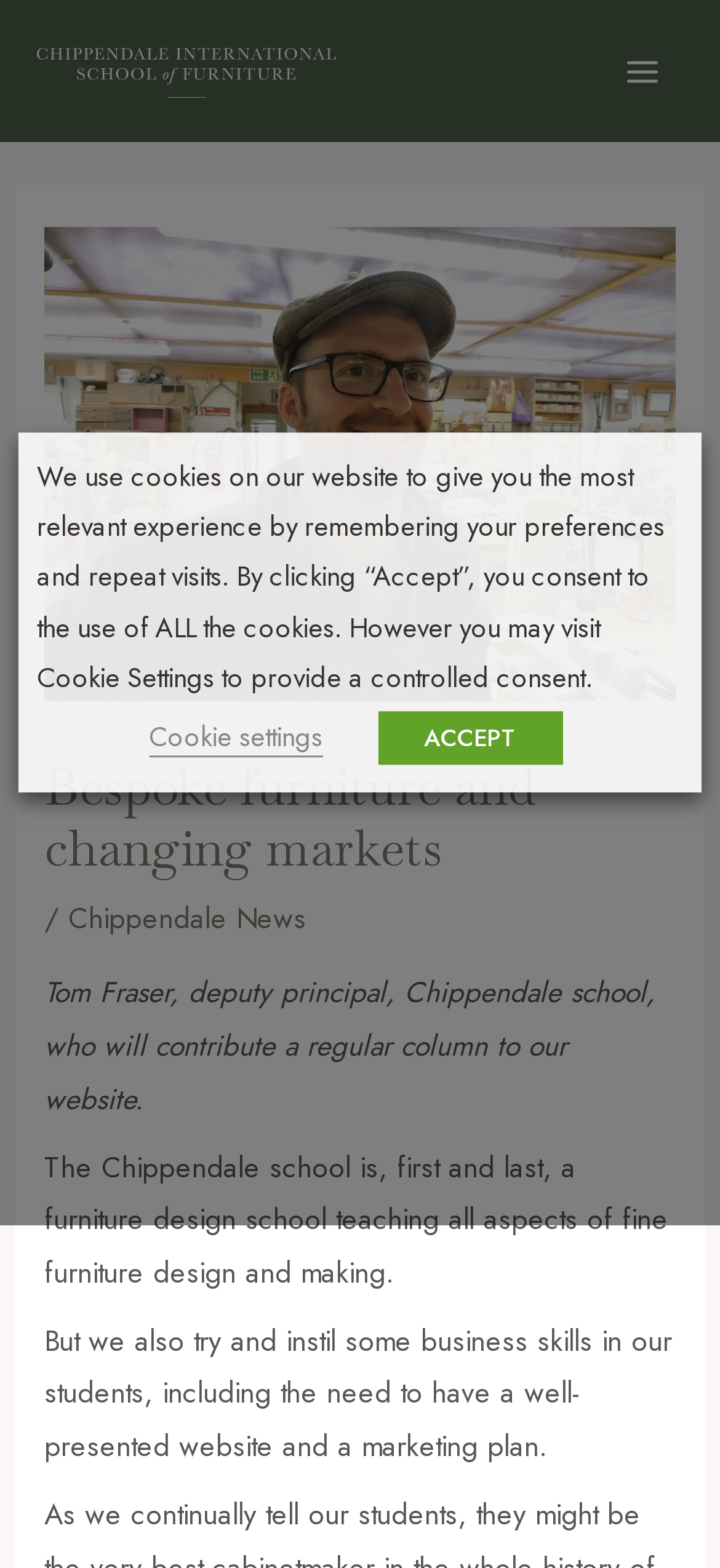Who will contribute a regular column to the website?
Provide a detailed answer to the question, using the image to inform your response.

The text element with the description 'Tom Fraser, deputy principal, Chippendale school, who will contribute a regular column to our website.' indicates that Tom Fraser will contribute a regular column to the website.